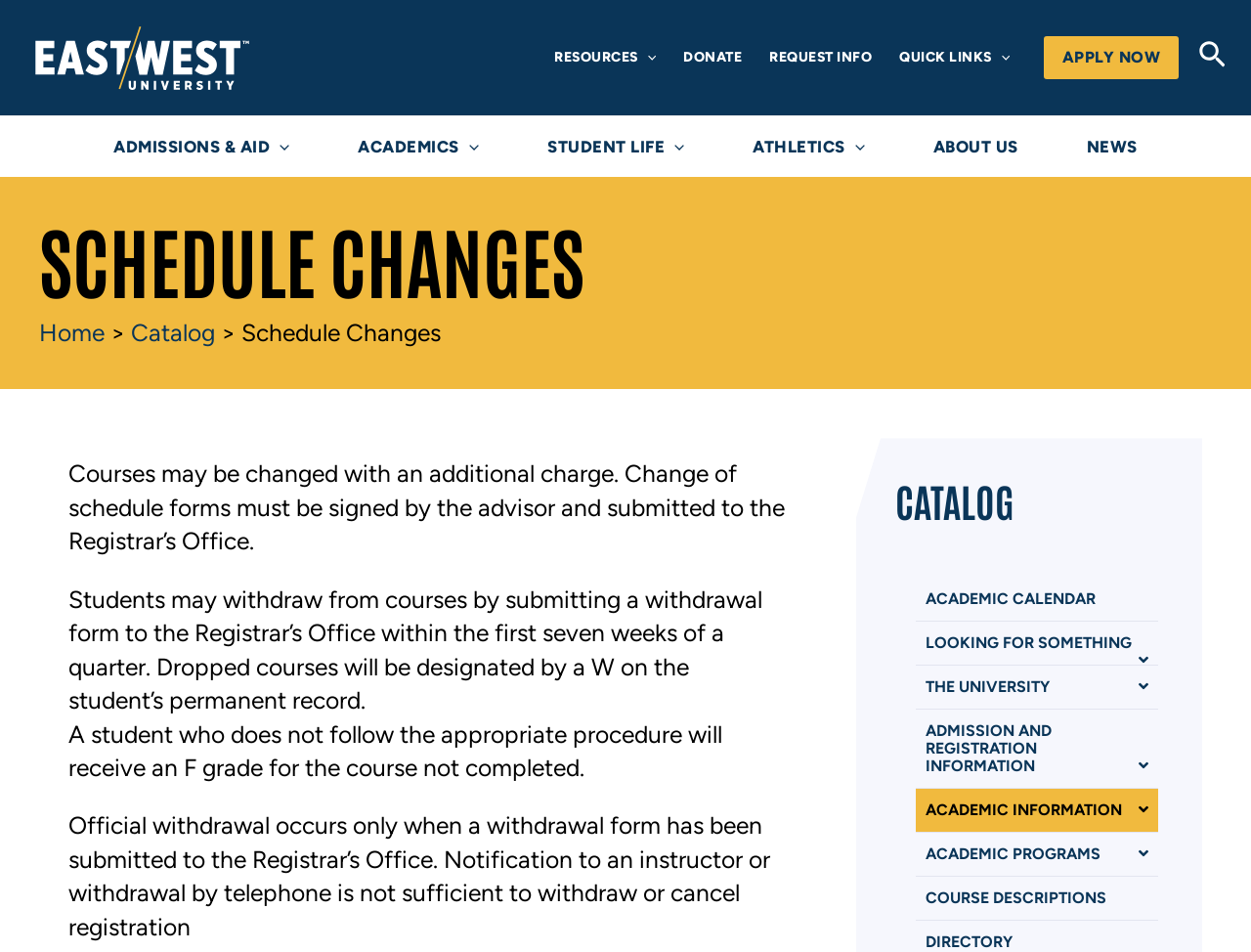Could you determine the bounding box coordinates of the clickable element to complete the instruction: "Go to the CATALOG page"? Provide the coordinates as four float numbers between 0 and 1, i.e., [left, top, right, bottom].

[0.105, 0.335, 0.172, 0.364]